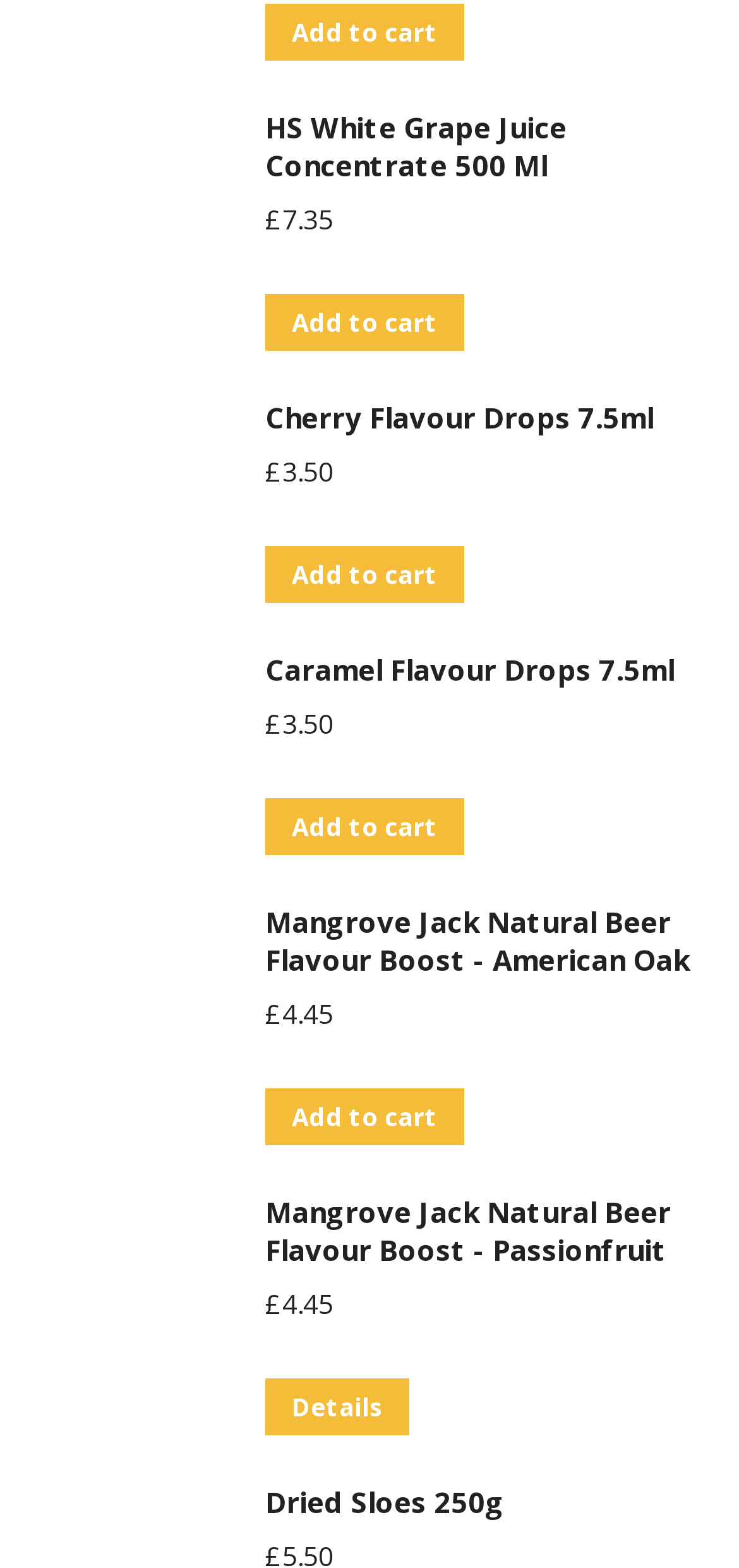What is the flavour of the product with the price £3.50?
Please answer the question with a detailed and comprehensive explanation.

I searched for the products with the price £3.50 and found two products: Cherry Flavour Drops 7.5ml and Caramel Flavour Drops 7.5ml. Both products have the same price, so the answer is either Cherry or Caramel.